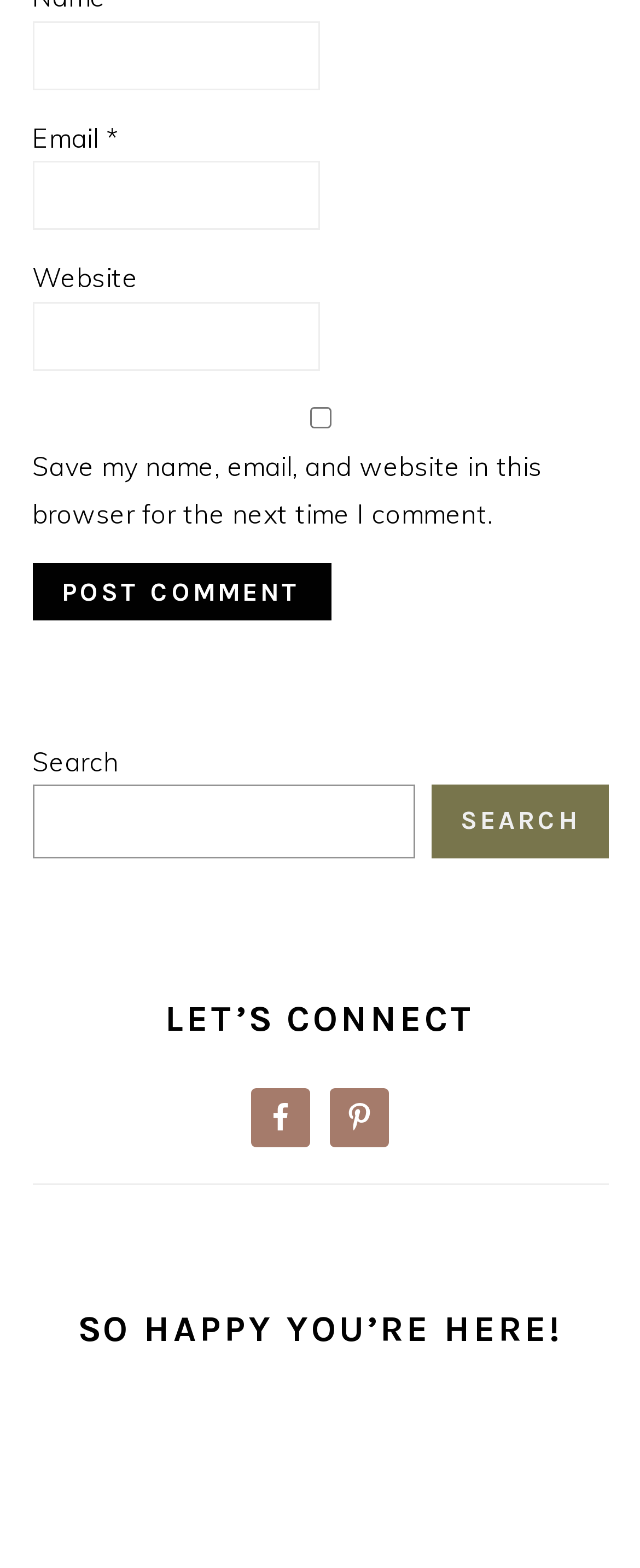Provide the bounding box coordinates for the specified HTML element described in this description: "aria-label="Search"". The coordinates should be four float numbers ranging from 0 to 1, in the format [left, top, right, bottom].

None